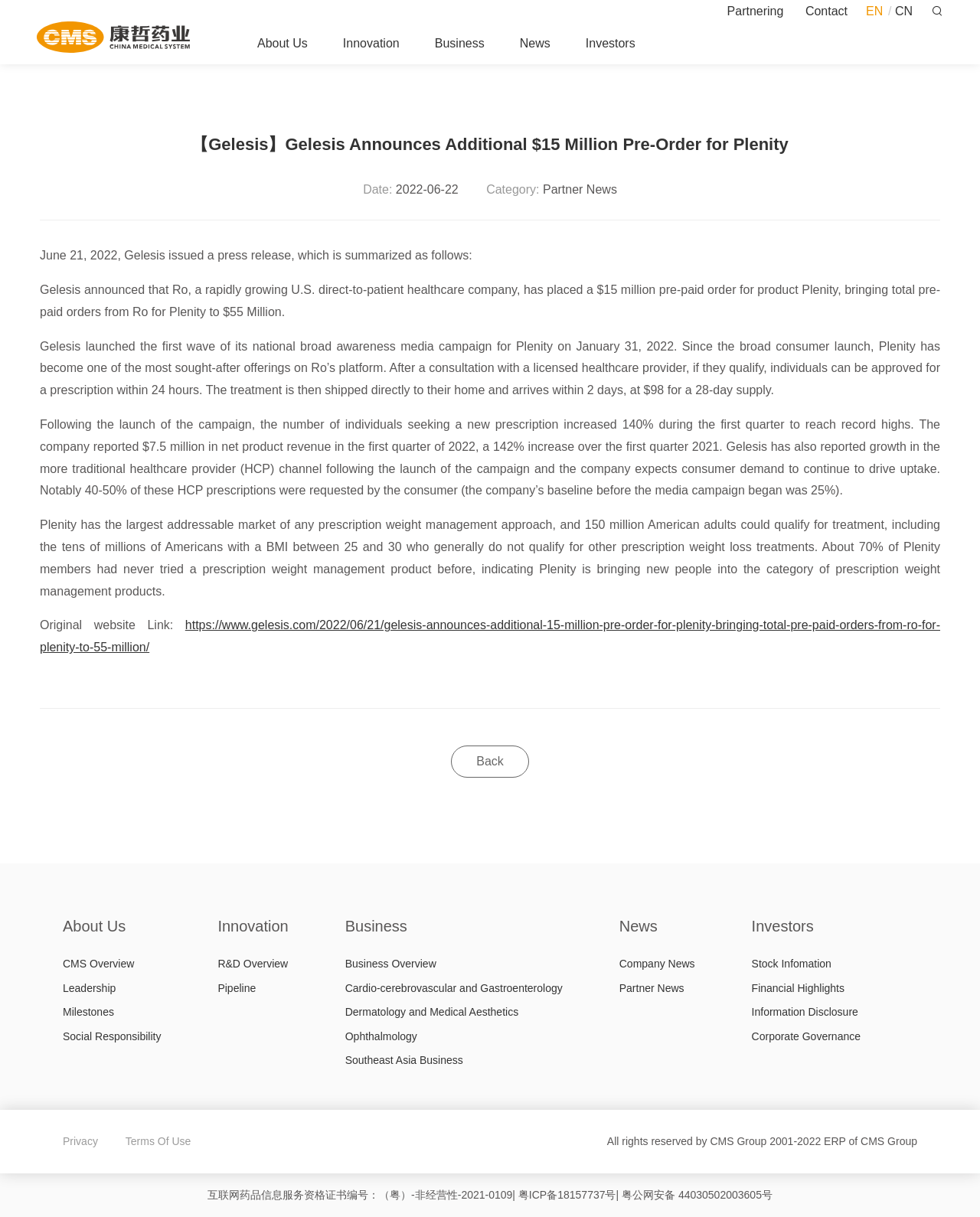Please provide the bounding box coordinates for the UI element as described: "Terms Of Use". The coordinates must be four floats between 0 and 1, represented as [left, top, right, bottom].

[0.128, 0.932, 0.195, 0.942]